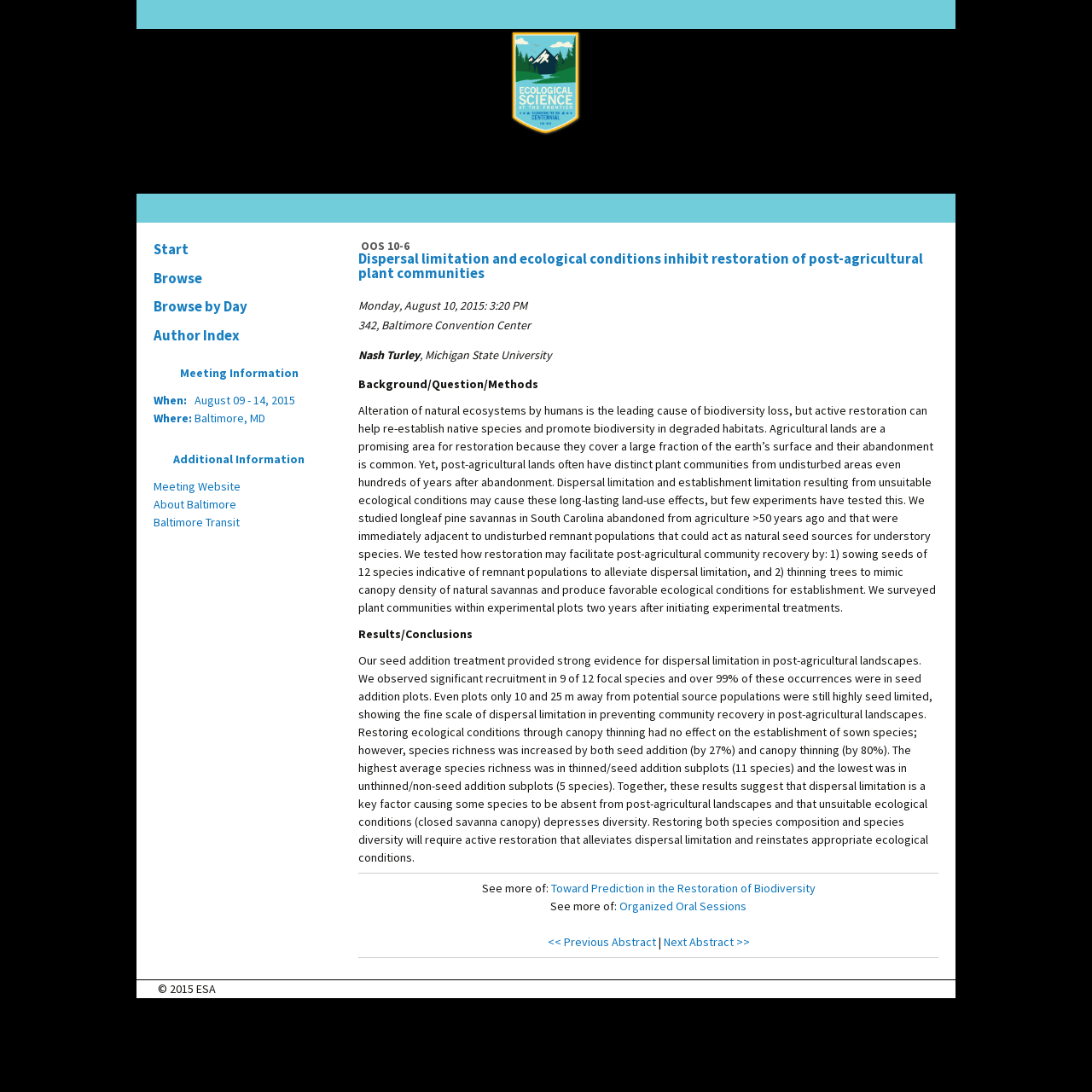What is the affiliation of the author?
Answer with a single word or phrase by referring to the visual content.

Michigan State University